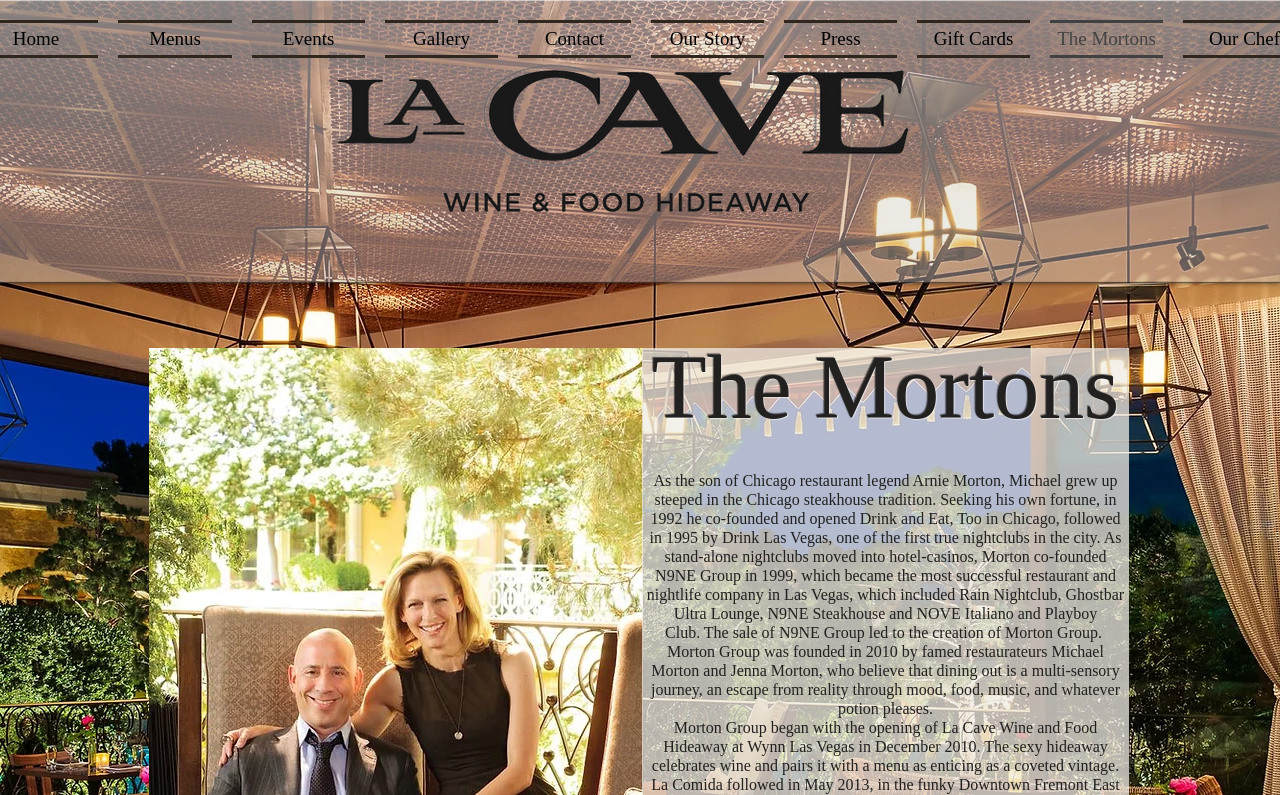What is the year Morton Group was founded?
Based on the screenshot, provide your answer in one word or phrase.

2010